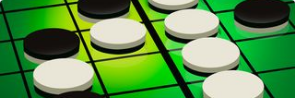Describe the image with as much detail as possible.

The image features a close-up of a vibrant green board game that resembles Reversi (also known as Othello). In the foreground, black and white discs are laid out strategically across the grid, with some discs flipped to showcase their contrasting colors. The sleek design and slight gloss of the pieces add a modern touch to the classic game. This captivating snapshot highlights the engaging nature of Reversi, inviting players to think critically as they contemplate their next move. The bold colors and sharp contrasts are designed to draw attention, embodying the game's competitive yet accessible spirit.